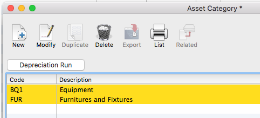What is the purpose of the action buttons?
Provide a detailed answer to the question using information from the image.

The action buttons surrounding the panel provide users with quick access to the main tasks associated with managing asset categories within the software, such as creating new entries, modifying existing ones, duplicating, exporting, deleting, or listing related information, which emphasizes ease of use and accessibility for efficient asset management and depreciation recording.